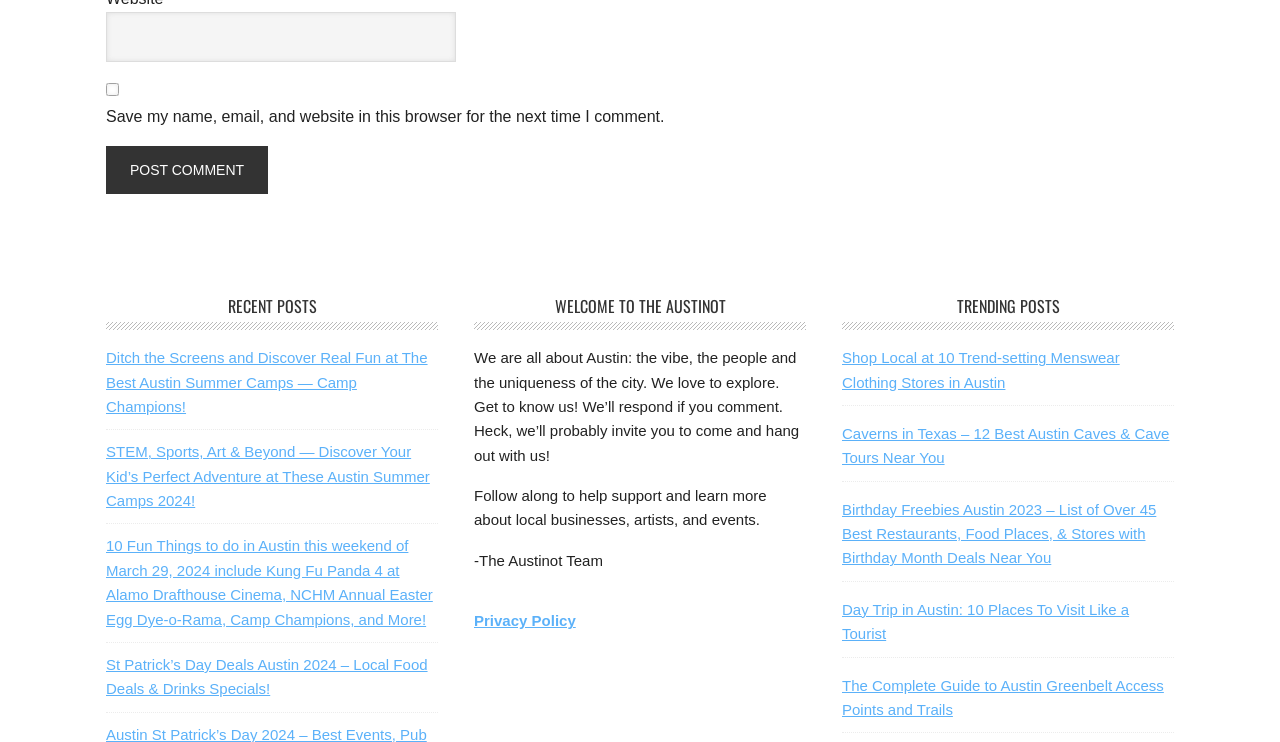What is the purpose of the 'Post Comment' button?
Please provide a full and detailed response to the question.

The 'Post Comment' button is located below the textbox and checkbox, suggesting that its purpose is to submit a comment after the user has entered their information and optional comment details.